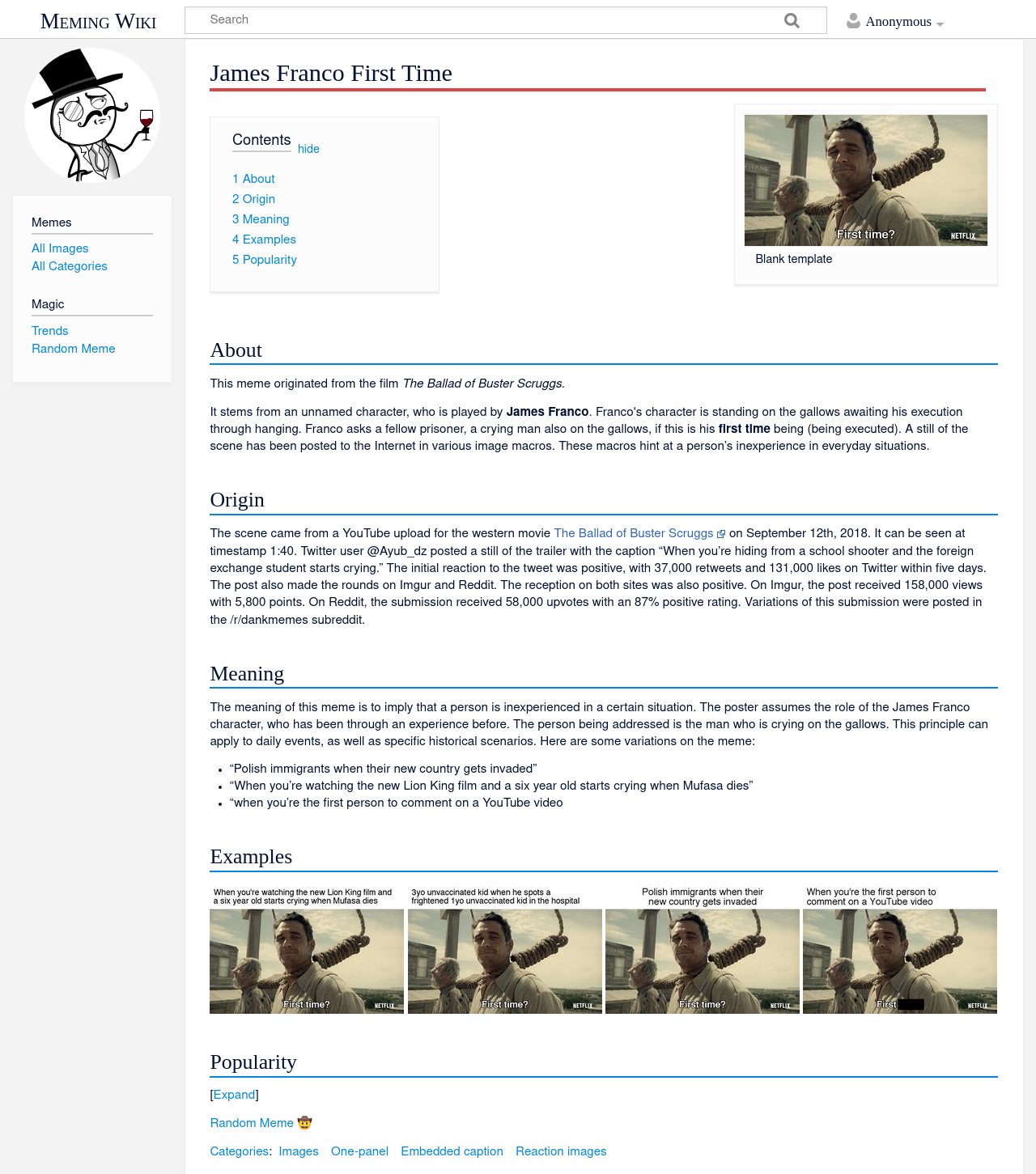Locate the bounding box coordinates of the item that should be clicked to fulfill the instruction: "Search for a meme".

[0.179, 0.006, 0.797, 0.028]